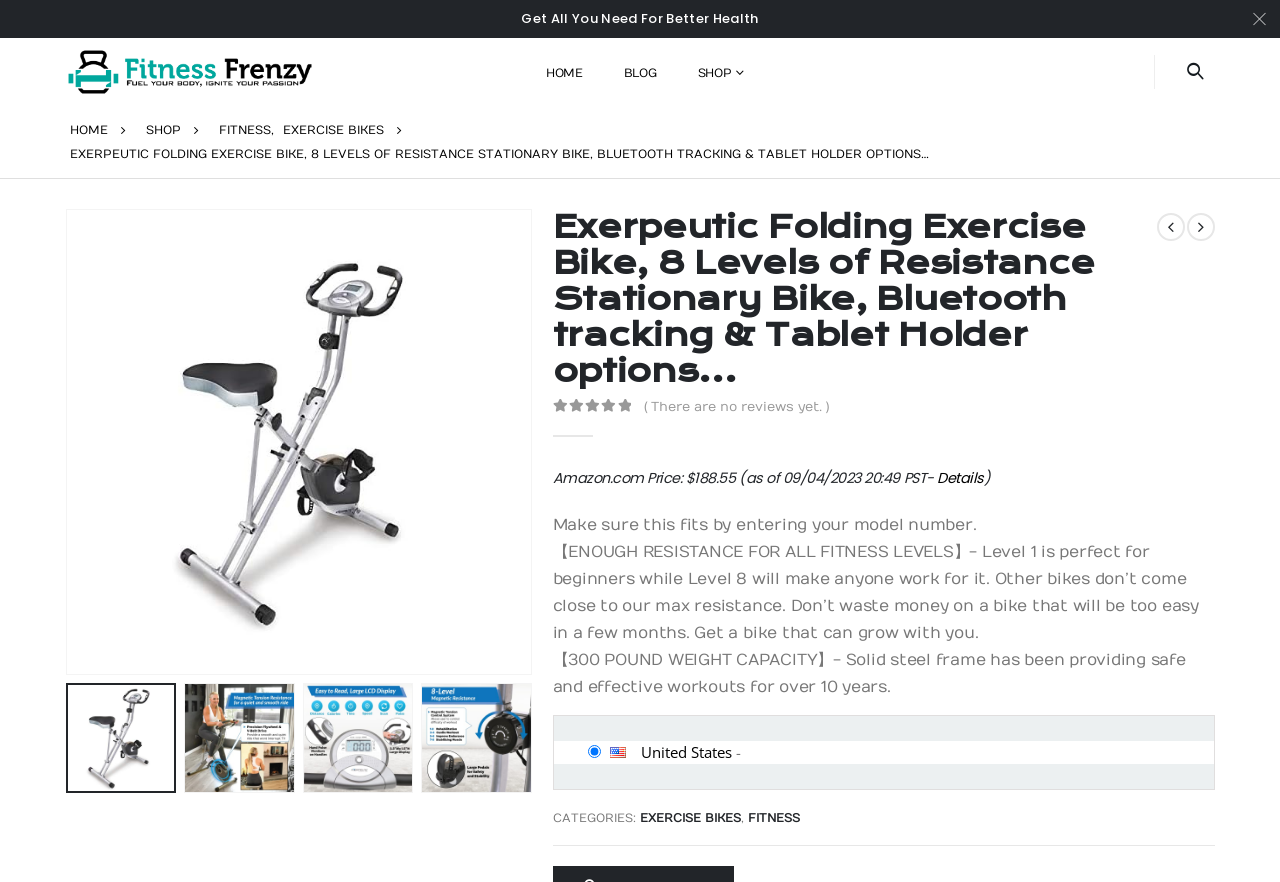Can you pinpoint the bounding box coordinates for the clickable element required for this instruction: "View HISTORY OF MOONSHINE"? The coordinates should be four float numbers between 0 and 1, i.e., [left, top, right, bottom].

None